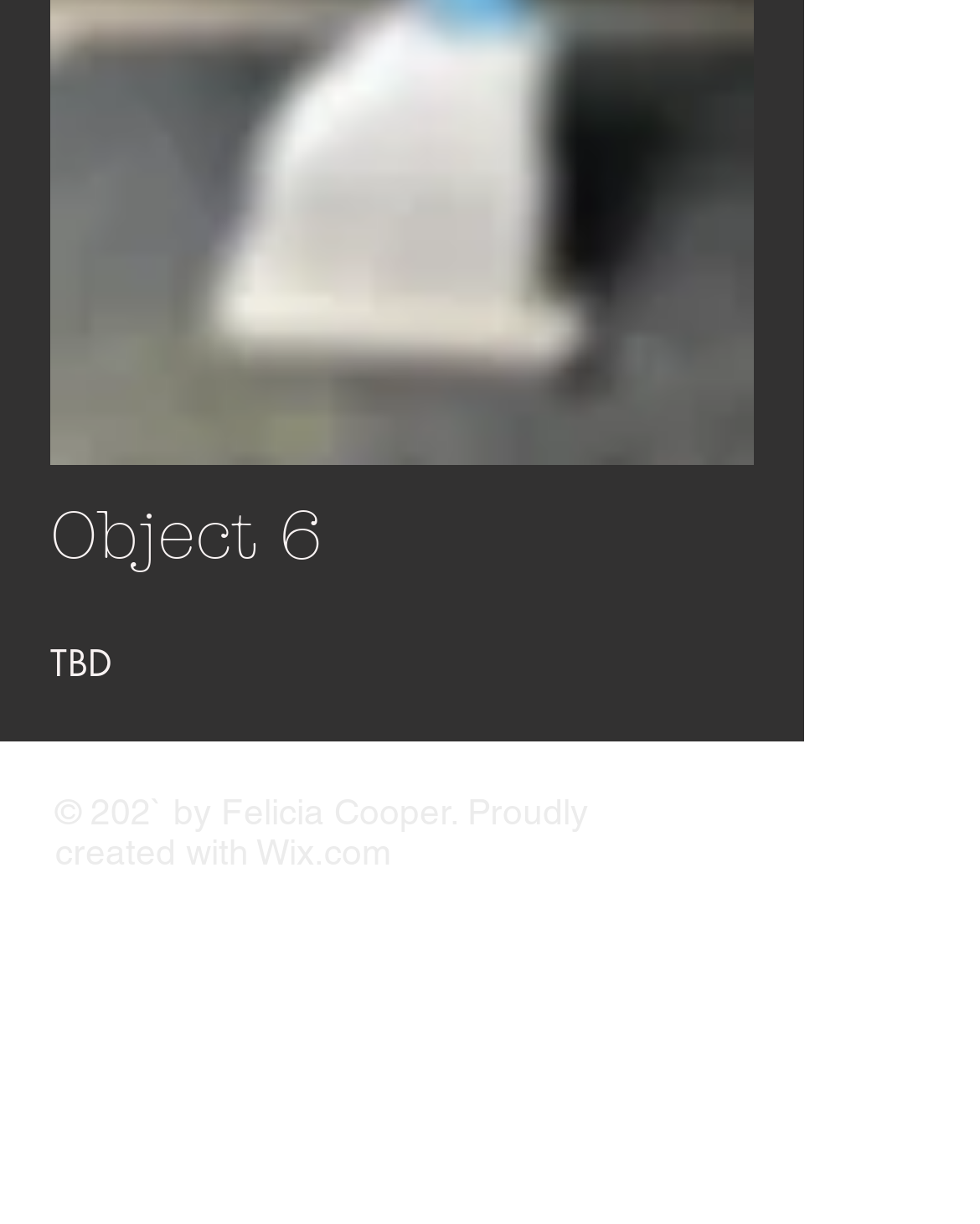Answer the question in one word or a short phrase:
What is the text above the copyright information?

TBD